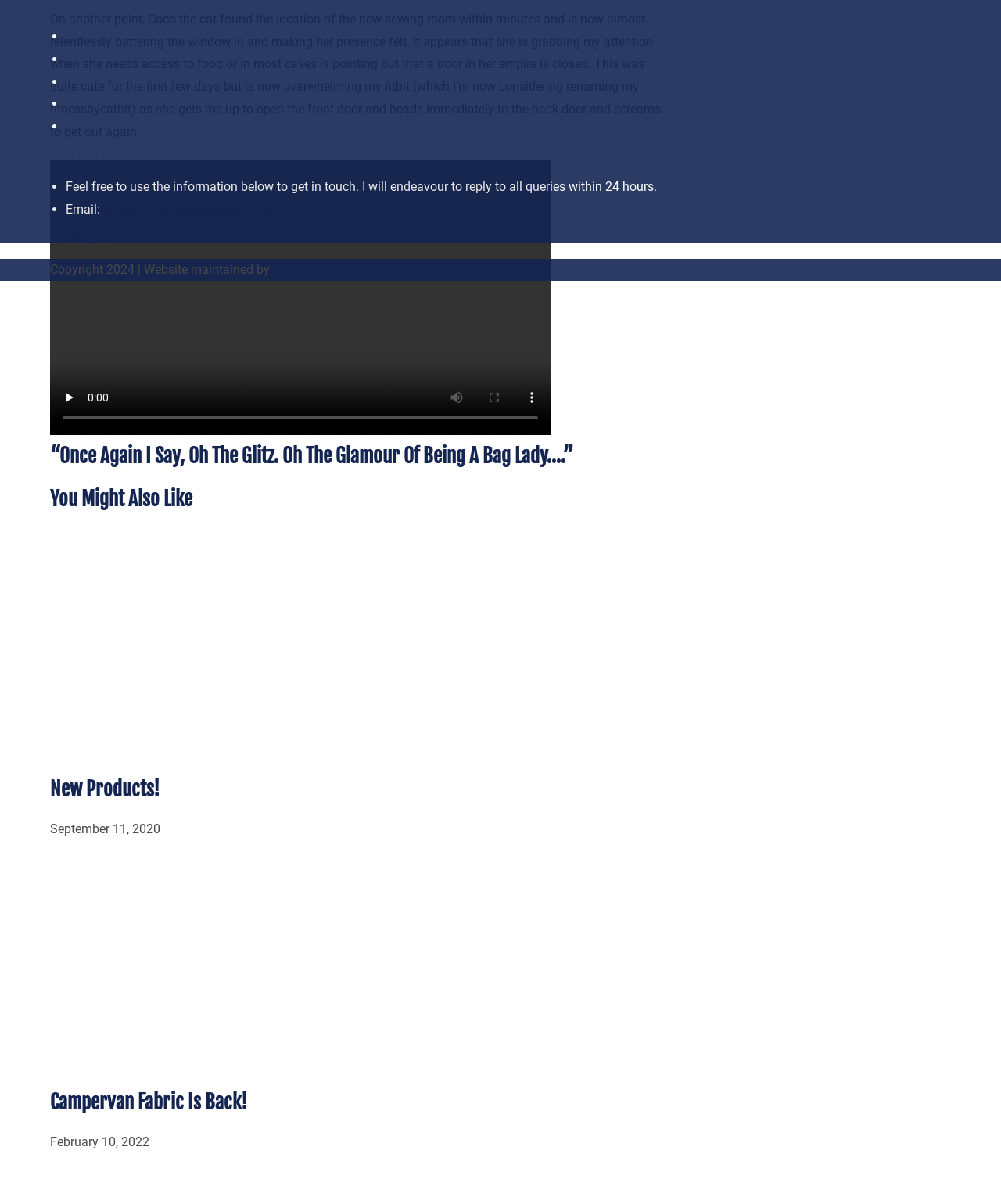Please identify the bounding box coordinates of where to click in order to follow the instruction: "contact via email".

[0.1, 0.167, 0.279, 0.18]